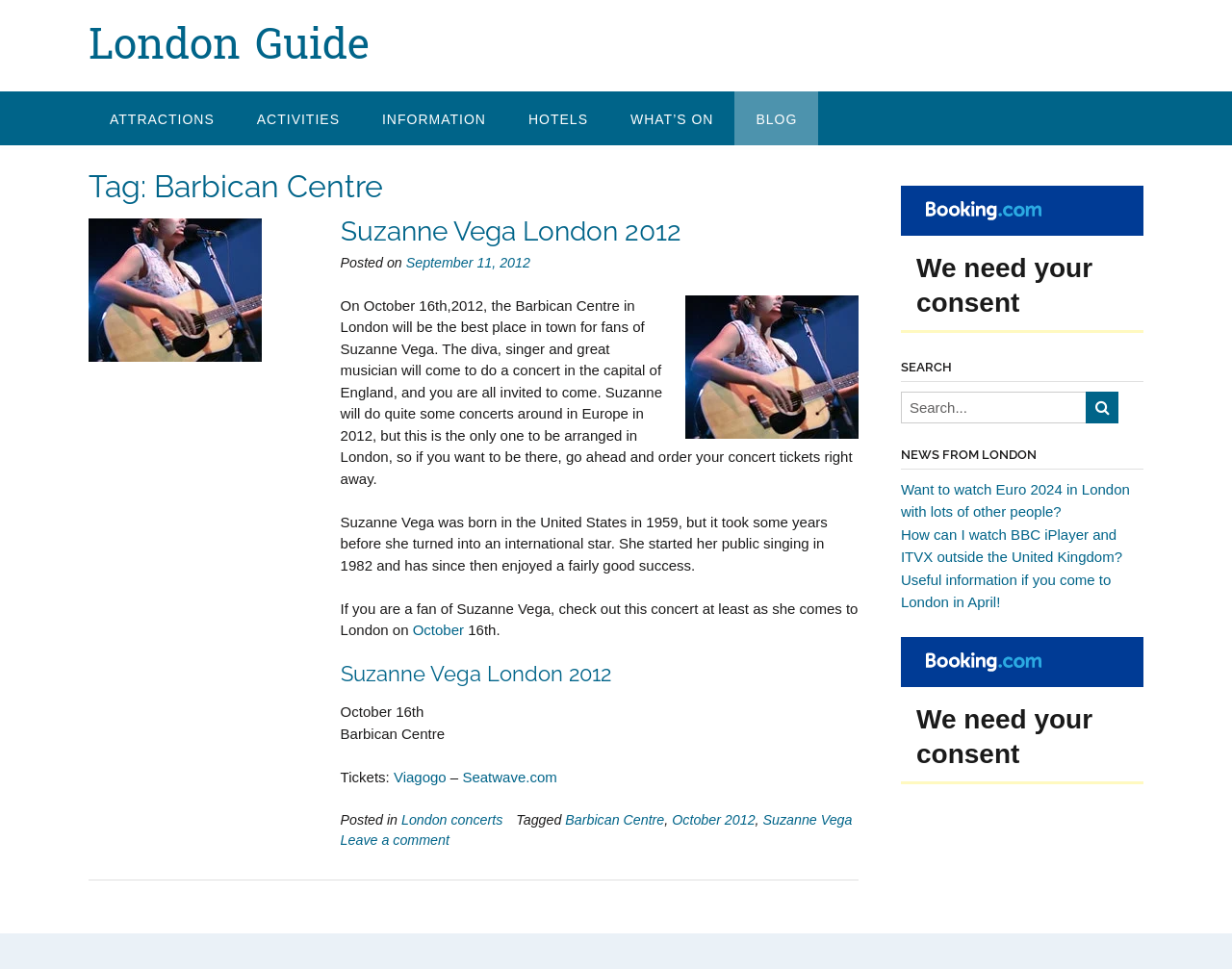Identify the bounding box for the element characterized by the following description: "name="s" placeholder="Search..." title="Search for:"".

[0.731, 0.404, 0.883, 0.437]